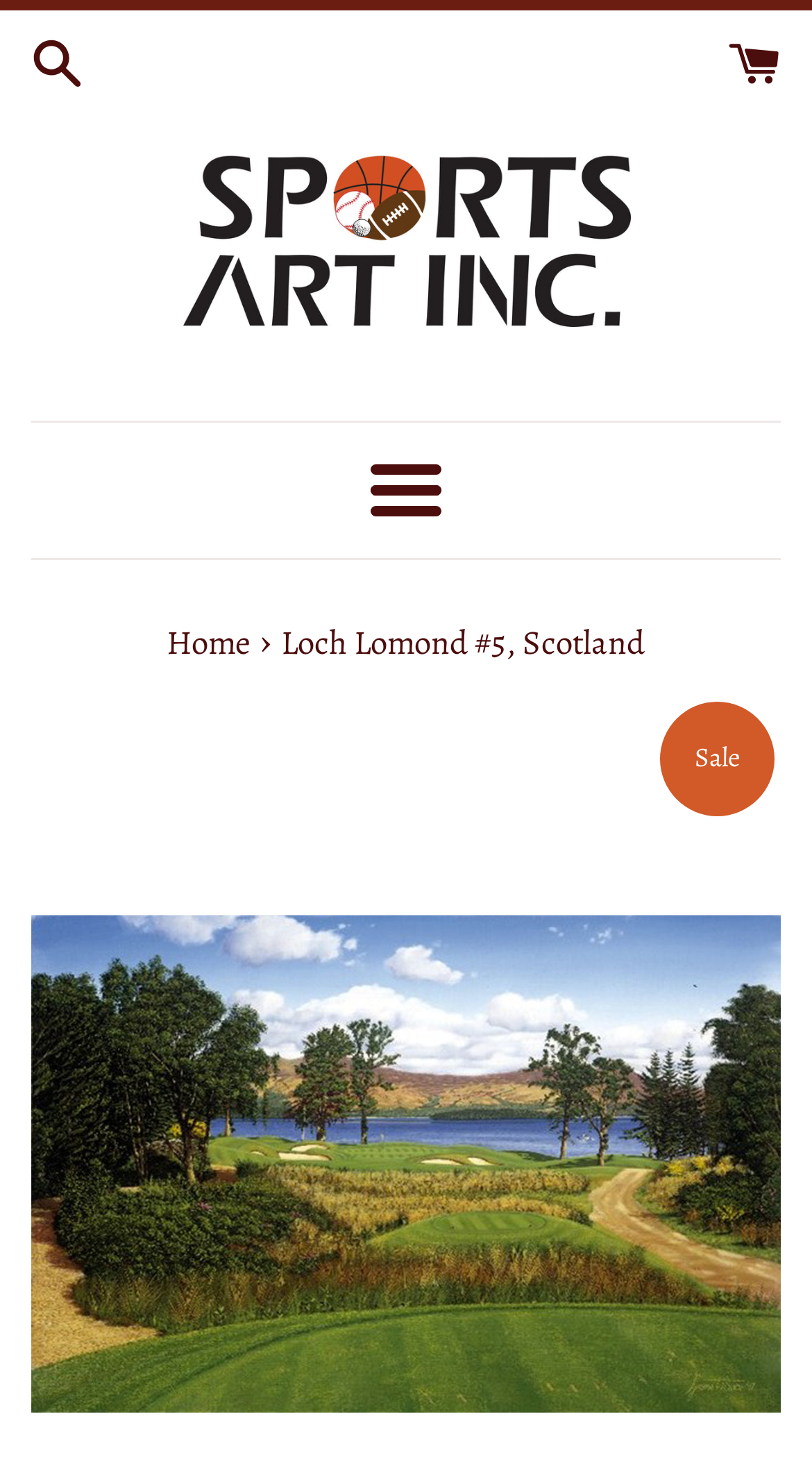For the given element description alt="Sports Art Inc", determine the bounding box coordinates of the UI element. The coordinates should follow the format (top-left x, top-left y, bottom-right x, bottom-right y) and be within the range of 0 to 1.

[0.224, 0.104, 0.776, 0.221]